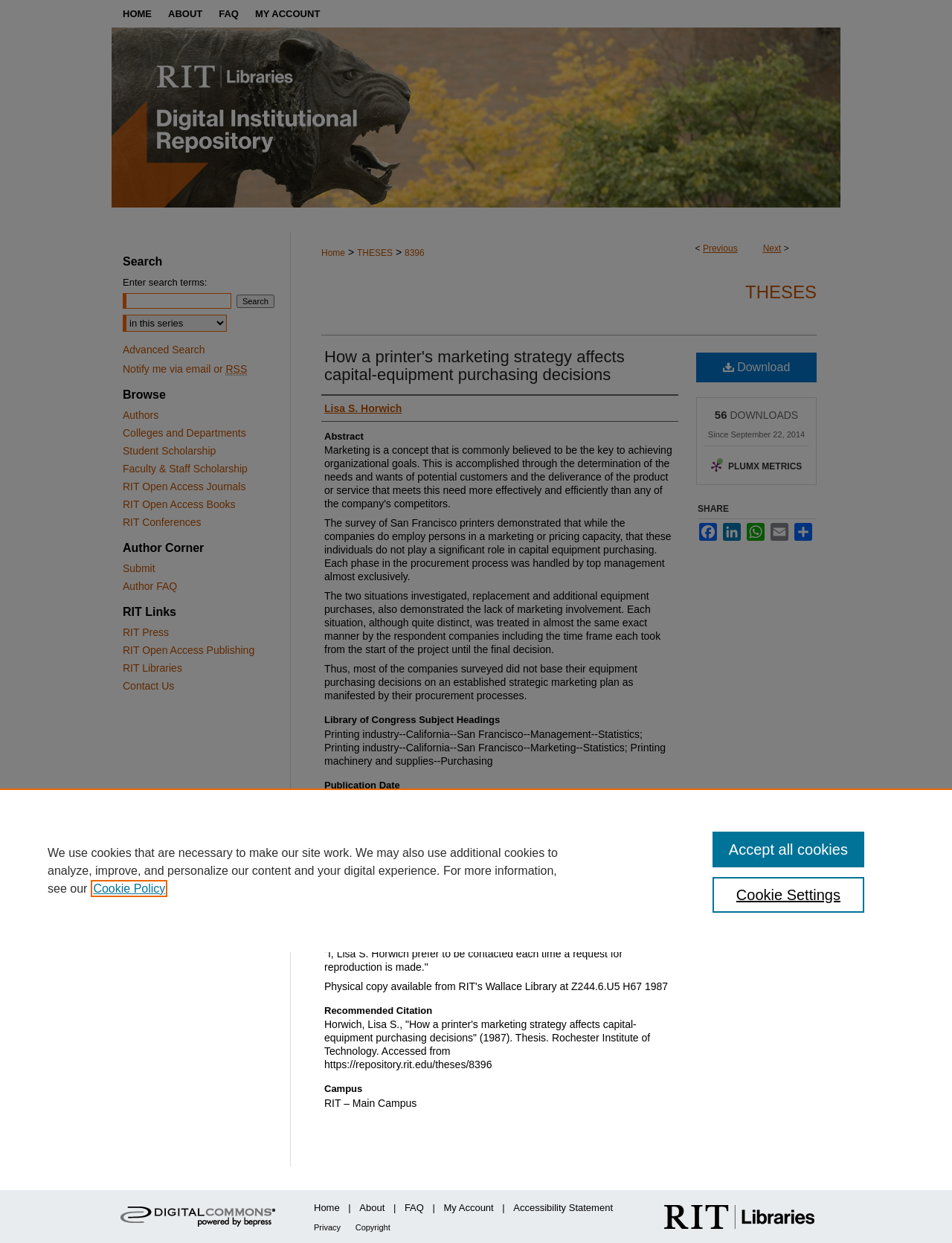Describe all the visual and textual components of the webpage comprehensively.

This webpage appears to be a digital repository of a thesis titled "How a printer's marketing strategy affects capital-equipment purchasing decisions" by Lisa S. Horwich. The page is divided into several sections, with a navigation menu at the top and a search bar at the bottom.

At the top, there is a menu link labeled "Menu" and a navigation section with links to "HOME", "ABOUT", "FAQ", and "MY ACCOUNT". Below this, there is a link to "RIT Digital Institutional Repository" with an accompanying image.

The main content of the page is divided into several sections. The first section displays the title of the thesis, "How a printer's marketing strategy affects capital-equipment purchasing decisions", and the author's name, Lisa S. Horwich. Below this, there is a breadcrumb navigation section with links to "Home", "THESES", and "8396".

The next section displays the abstract of the thesis, which discusses the role of marketing in capital equipment purchasing decisions in the printing industry. This is followed by sections displaying the library of Congress subject headings, publication date, document type, student type, advisor, comments, and recommended citation.

On the right side of the page, there are links to download the thesis, as well as metrics and sharing options. There is also a section displaying the number of downloads since September 22, 2014.

At the bottom of the page, there is a search bar with a label "Enter search terms:" and a button to search. Below this, there are links to browse by authors, colleges and departments, student scholarship, faculty and staff scholarship, RIT open access journals, RIT open access books, and RIT conferences. There is also a section labeled "Author Corner" with a link to submit a thesis.